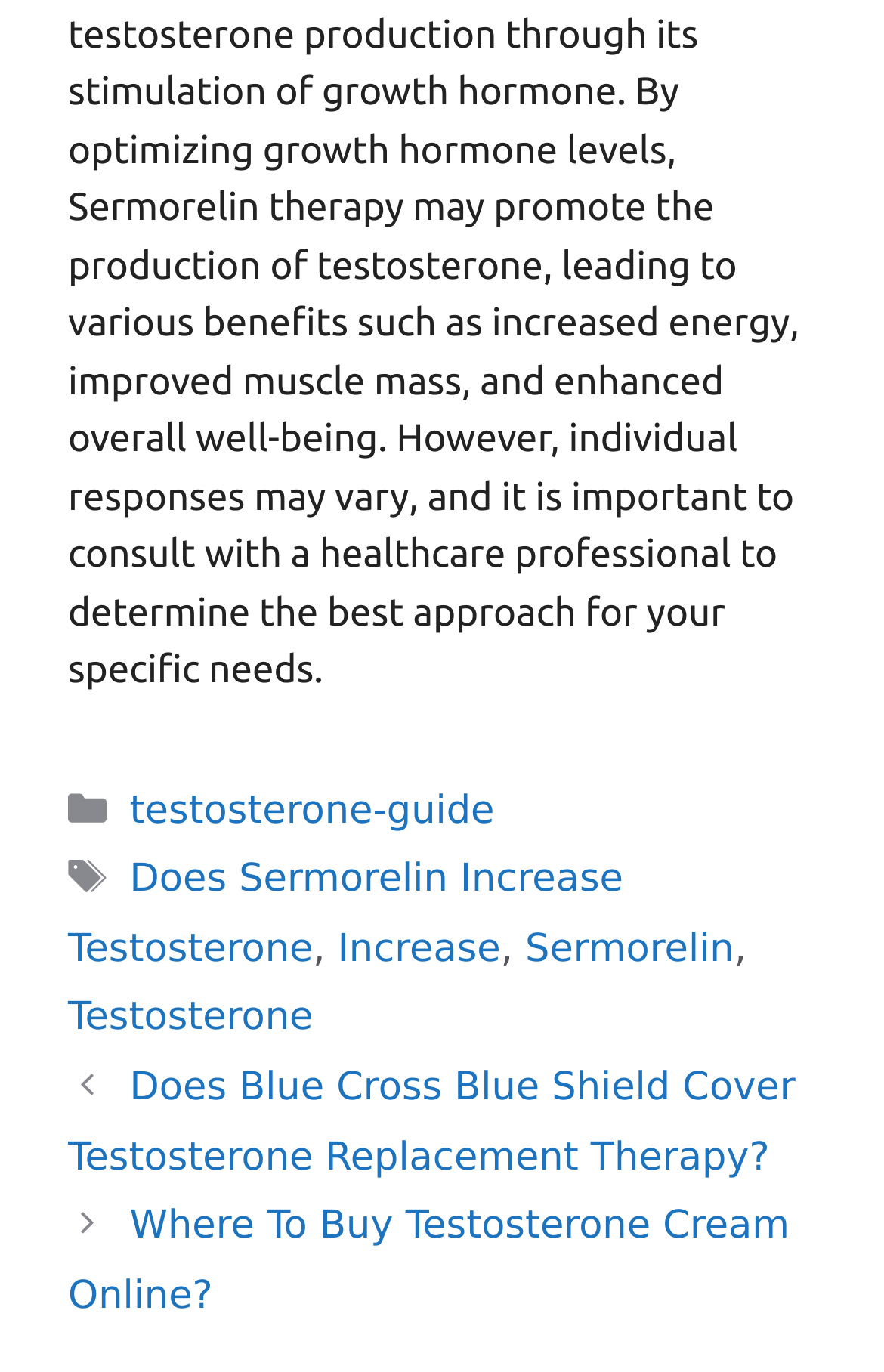Given the webpage screenshot and the description, determine the bounding box coordinates (top-left x, top-left y, bottom-right x, bottom-right y) that define the location of the UI element matching this description: Does Sermorelin Increase Testosterone

[0.077, 0.625, 0.705, 0.708]